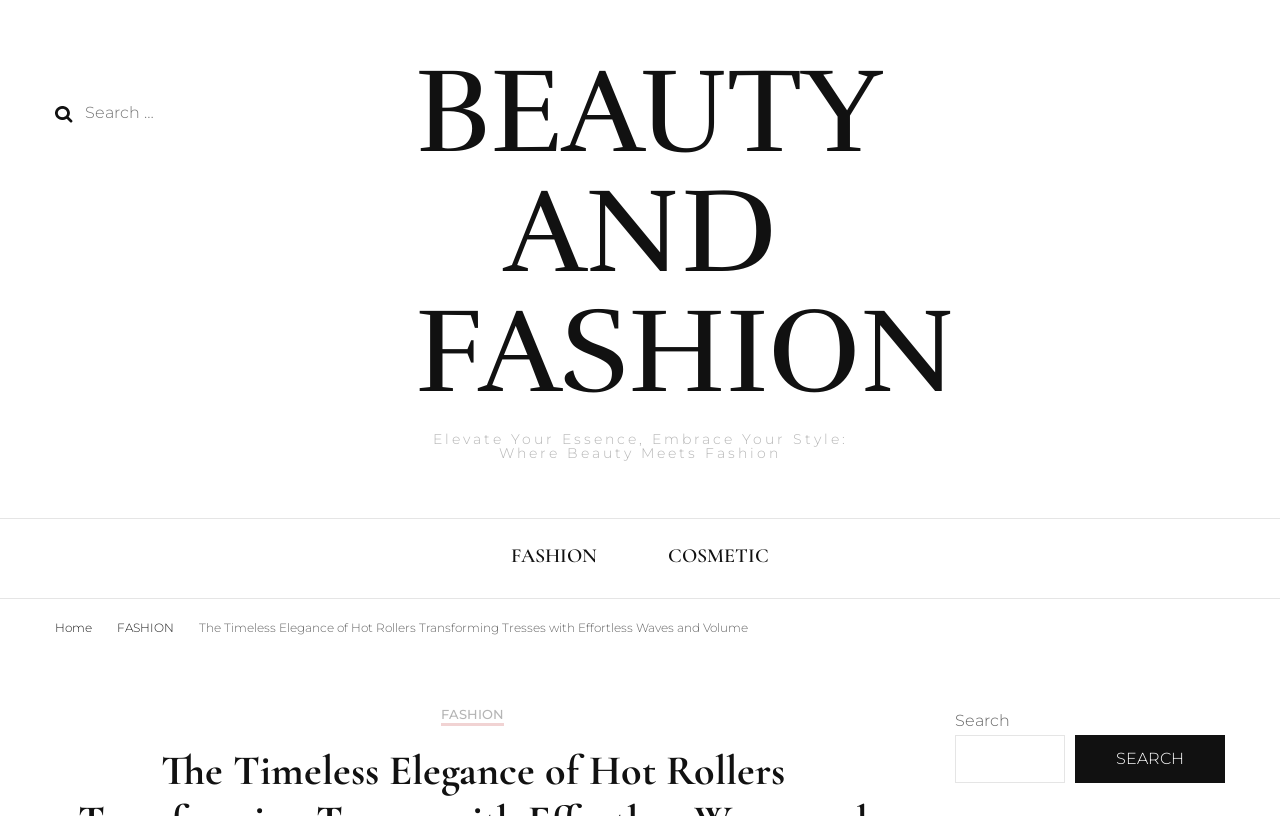Locate the bounding box coordinates of the clickable region to complete the following instruction: "Click on Home."

[0.043, 0.76, 0.072, 0.778]